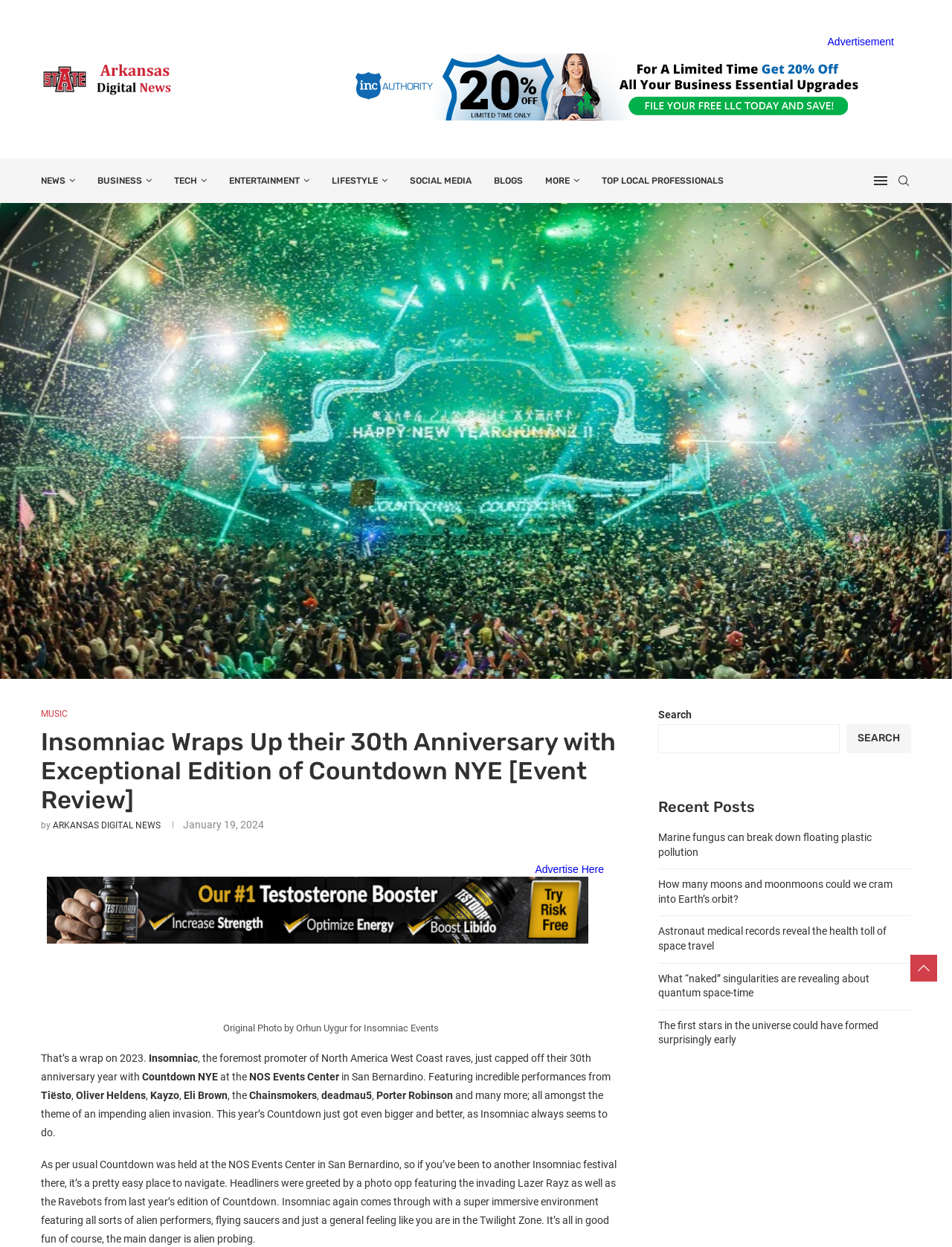Provide the bounding box coordinates of the HTML element described by the text: "ARKANSAS DIGITAL NEWS". The coordinates should be in the format [left, top, right, bottom] with values between 0 and 1.

[0.055, 0.658, 0.169, 0.666]